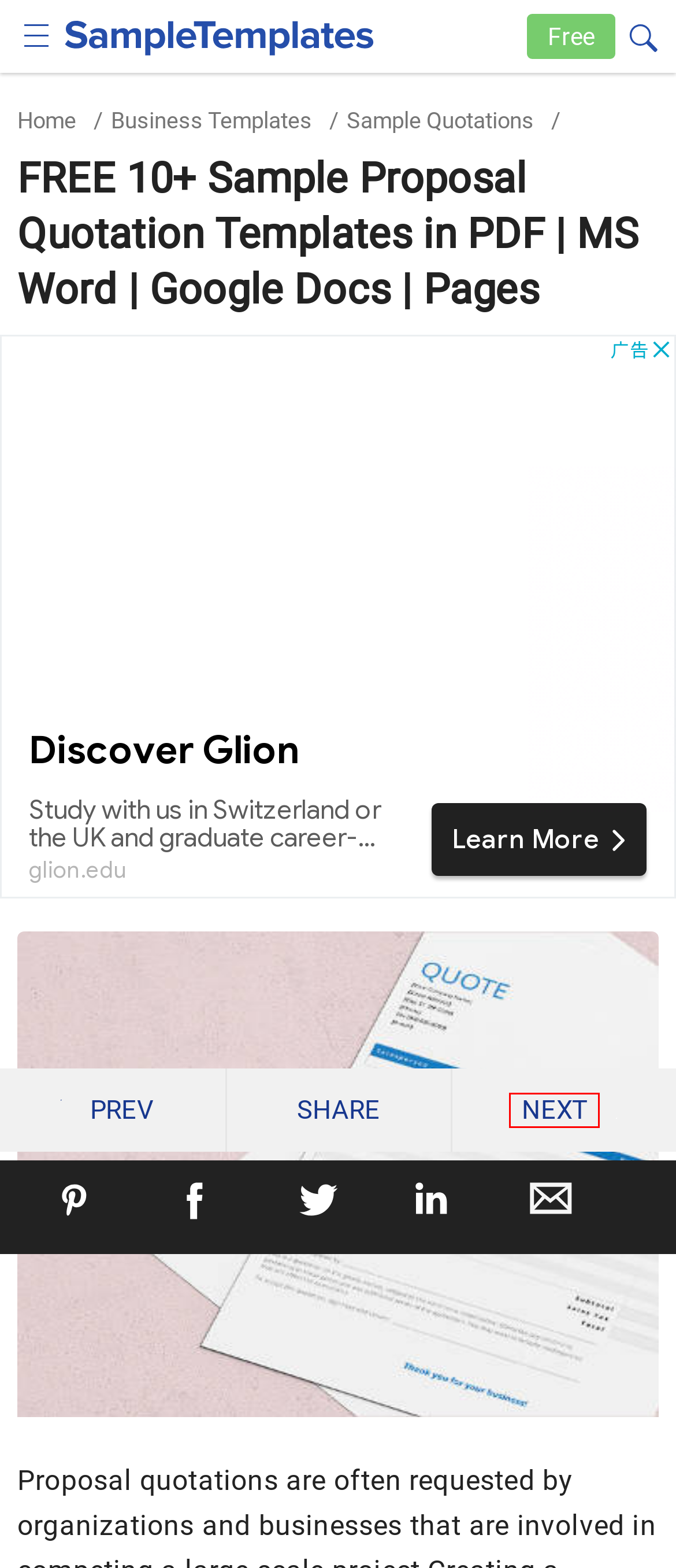Examine the screenshot of a webpage with a red bounding box around an element. Then, select the webpage description that best represents the new page after clicking the highlighted element. Here are the descriptions:
A. 40+ Free Samples
B. FREE 10+ Training Quotation Samples in MS Word | PDF | Google Docs | Apple Pages
C. FREE 8+ Contractor Quotation Samples & Templates in PDF | MS Word | Excel
D. About SampleTemplates
E. Sample Templates |
F. FREE 11+ Sample Quotation Letter Templates in MS Word | PDF | Pages
G. Sample Quotations | Sample Templates
H. FREE 10+ Website Quote Samples in PDF

C